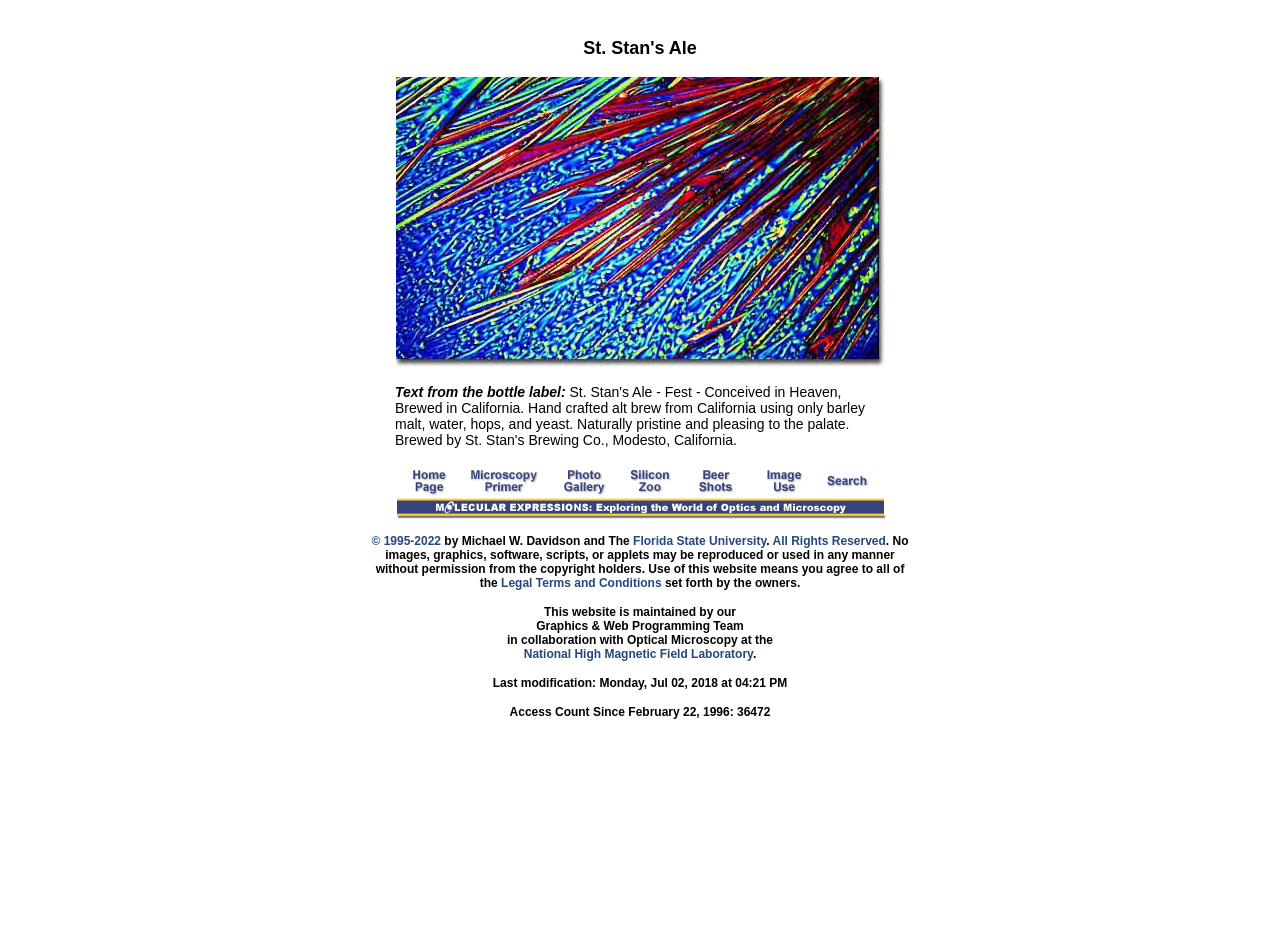Use one word or a short phrase to answer the question provided: 
What is the name of the beer?

St. Stan's Ale